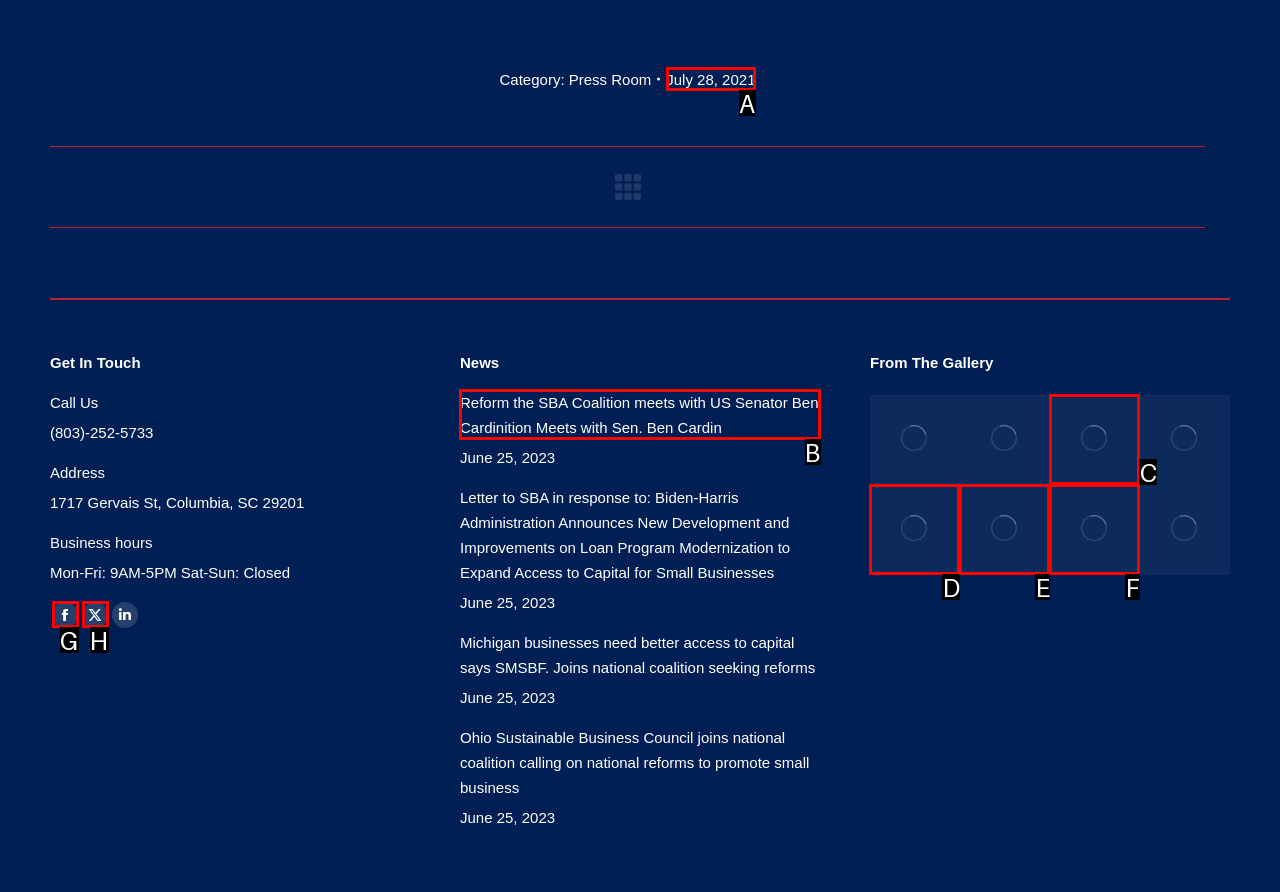For the given instruction: Toggle the table of content, determine which boxed UI element should be clicked. Answer with the letter of the corresponding option directly.

None